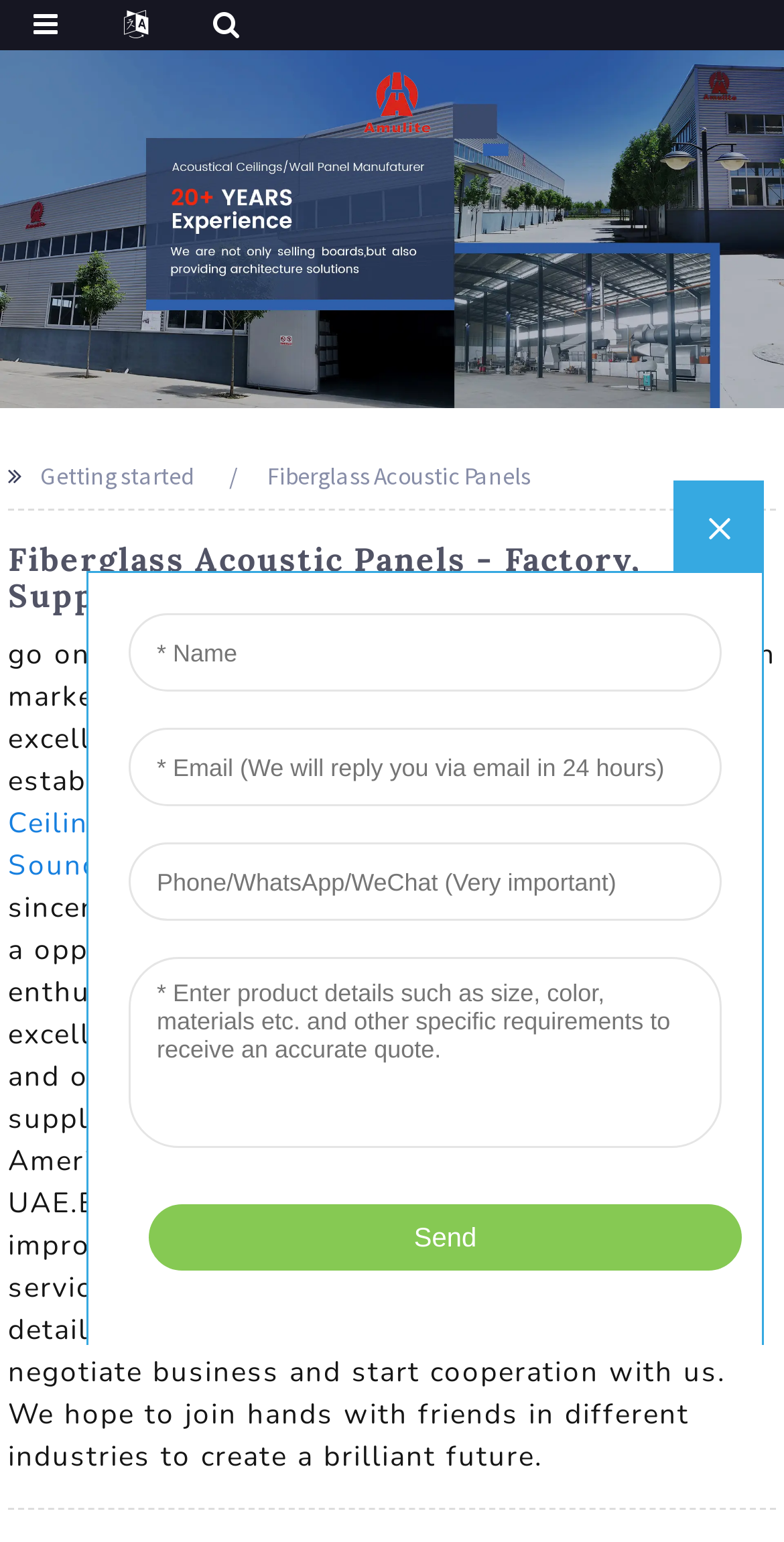Please identify the bounding box coordinates of the region to click in order to complete the task: "Check Acoustic Board". The coordinates must be four float numbers between 0 and 1, specified as [left, top, right, bottom].

[0.548, 0.549, 0.825, 0.574]